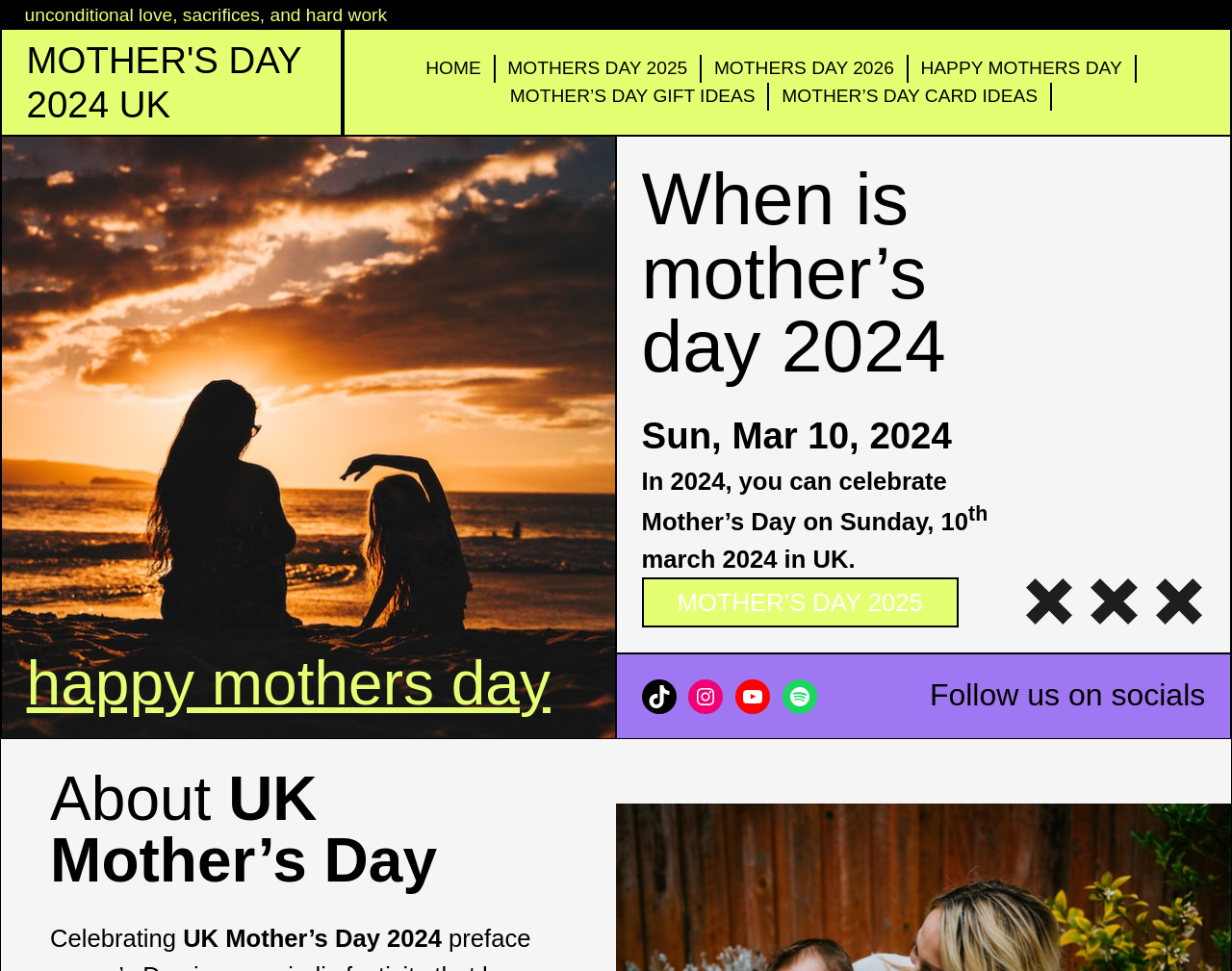Kindly determine the bounding box coordinates for the area that needs to be clicked to execute this instruction: "Click on HOME".

[0.345, 0.057, 0.39, 0.085]